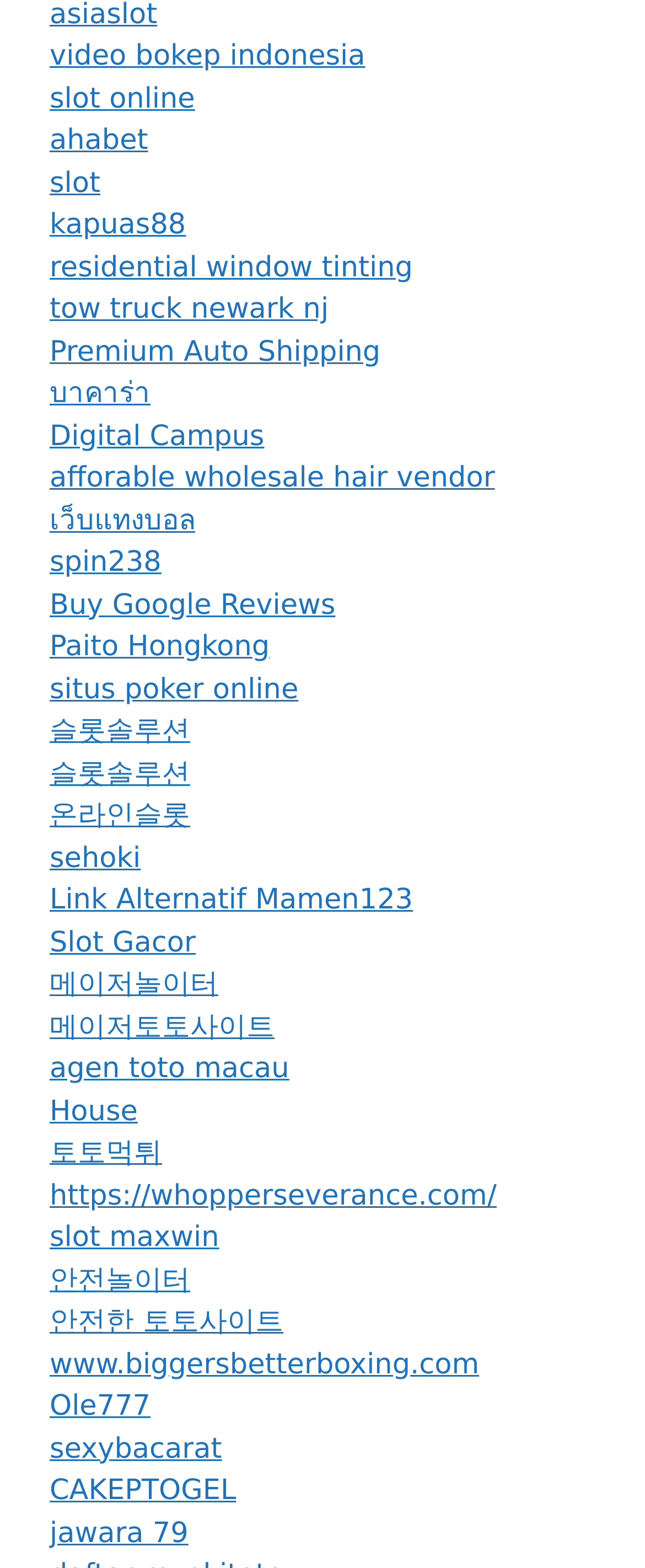Find the bounding box coordinates of the element's region that should be clicked in order to follow the given instruction: "Explore tow truck newark nj website". The coordinates should consist of four float numbers between 0 and 1, i.e., [left, top, right, bottom].

[0.077, 0.187, 0.509, 0.208]